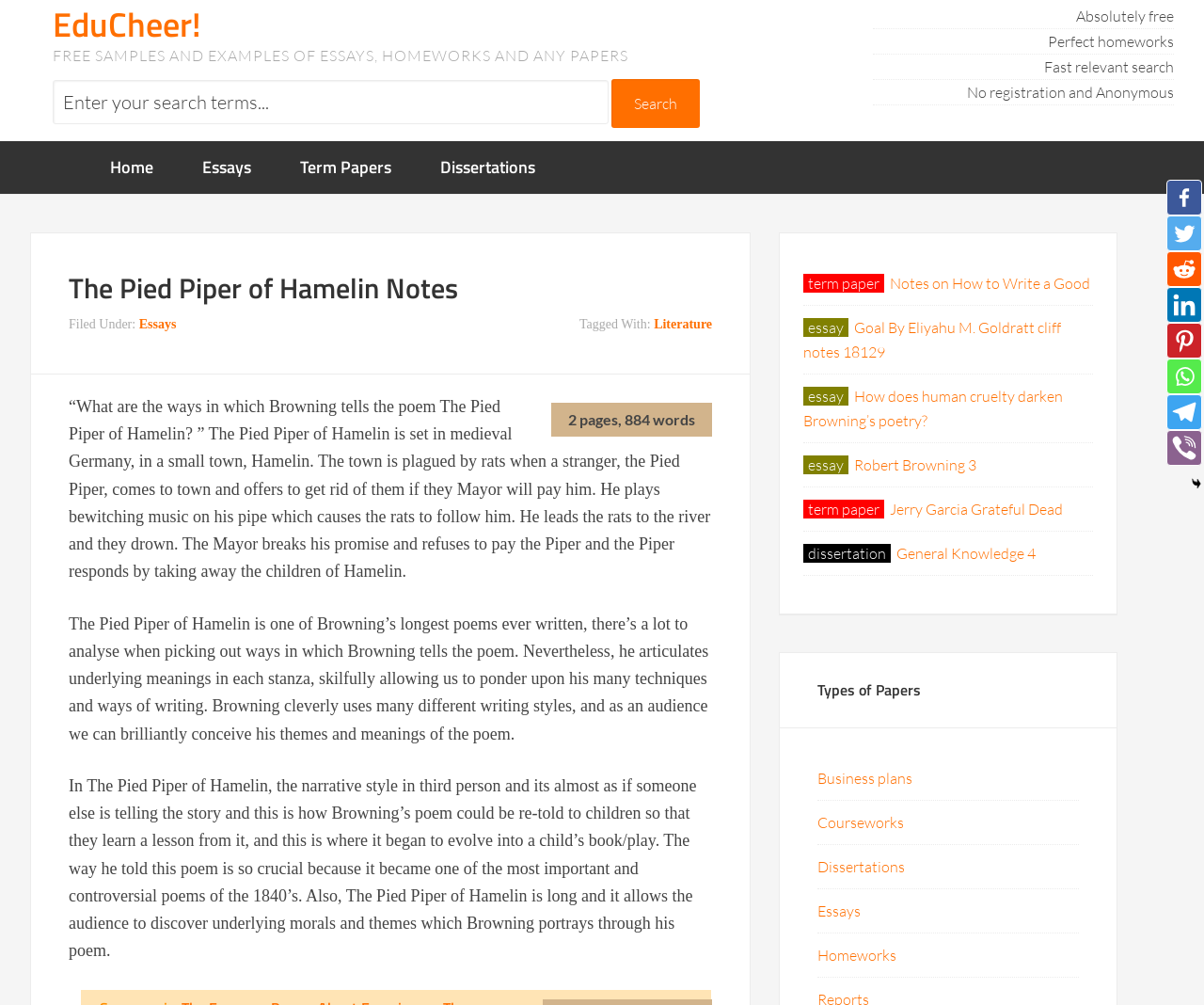Locate the headline of the webpage and generate its content.

The Pied Piper of Hamelin Notes